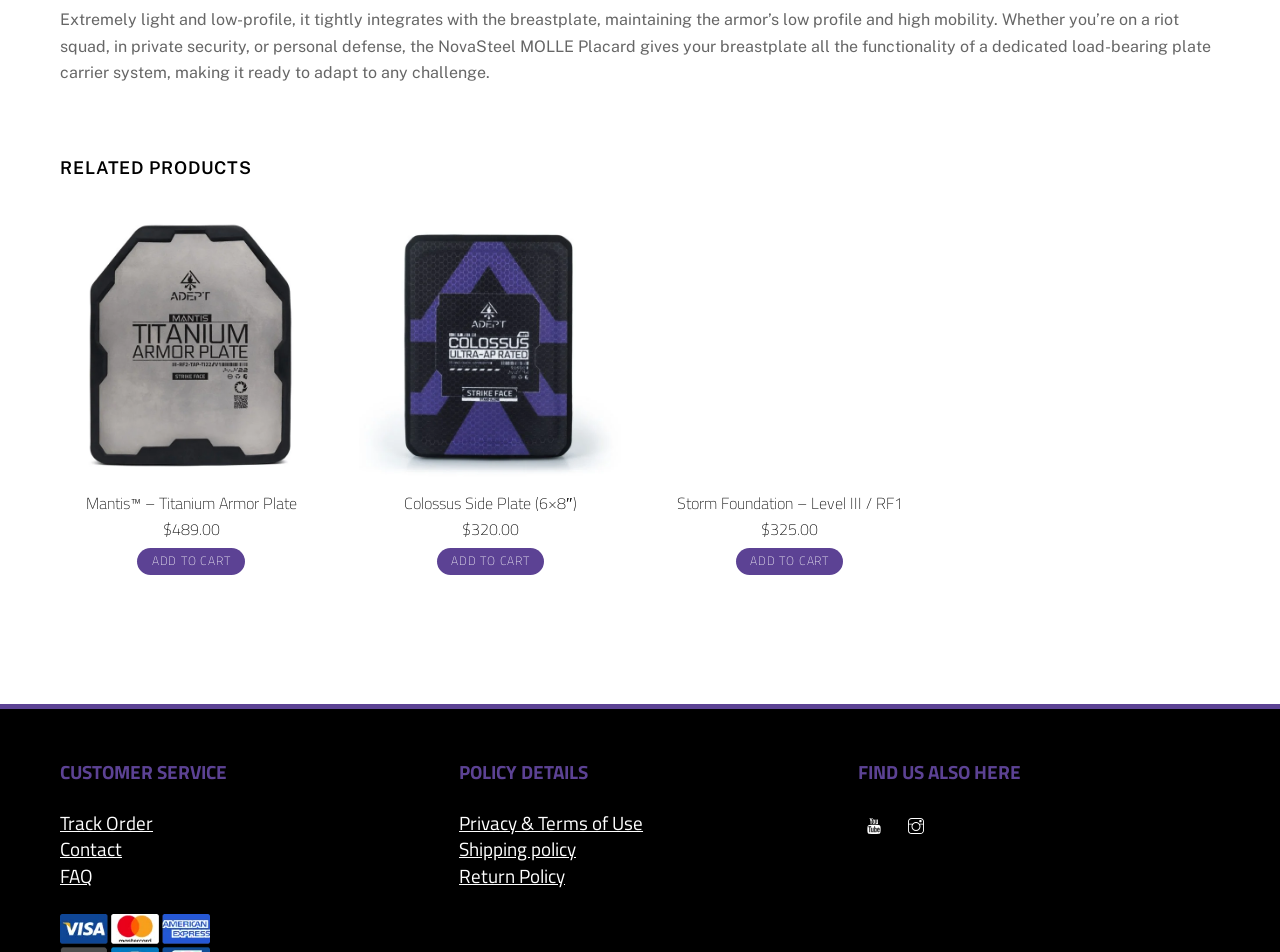Give a concise answer of one word or phrase to the question: 
Where can I find the customer service information?

Top-right section